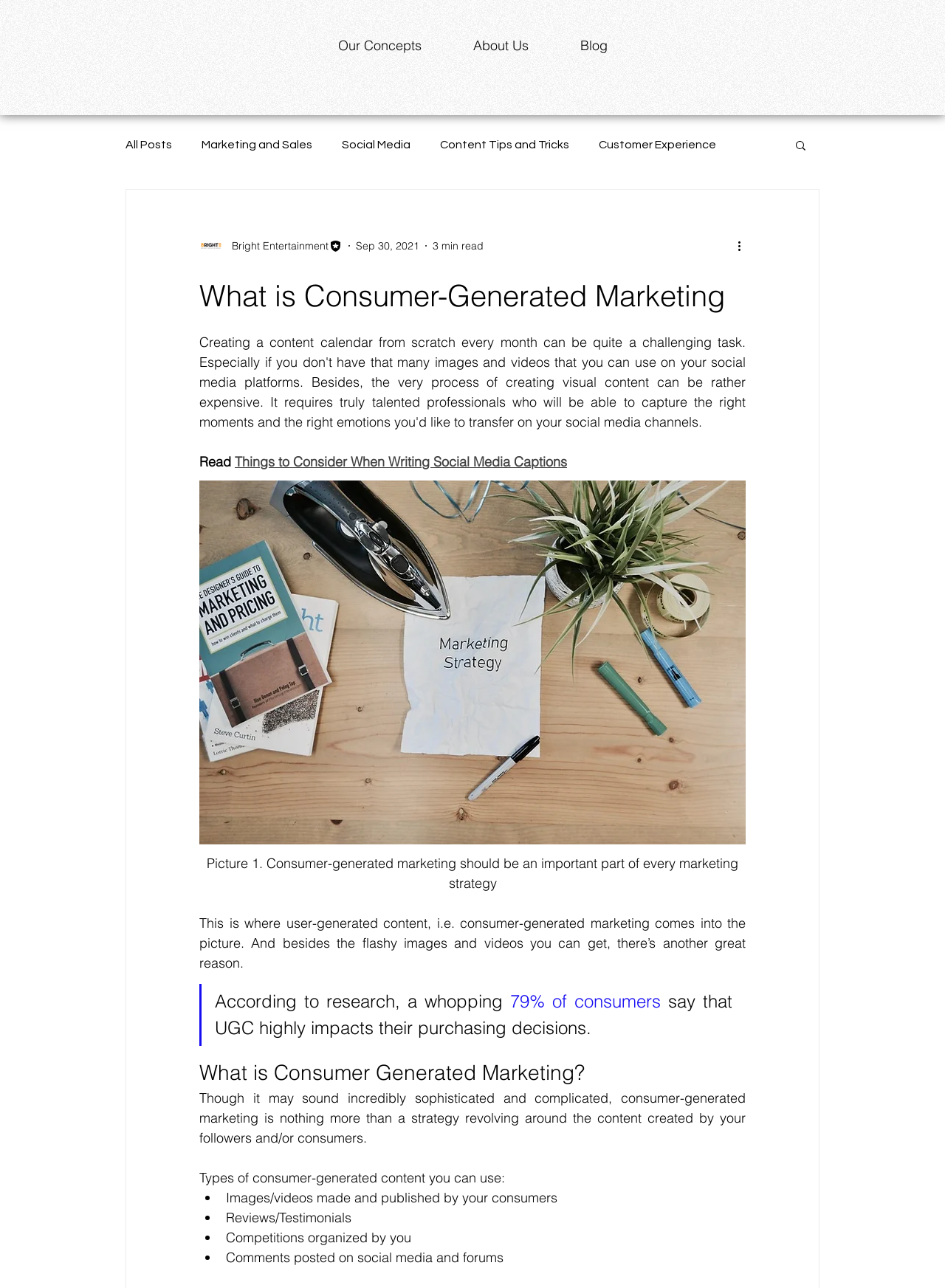Why is consumer-generated marketing important? Observe the screenshot and provide a one-word or short phrase answer.

It impacts purchasing decisions